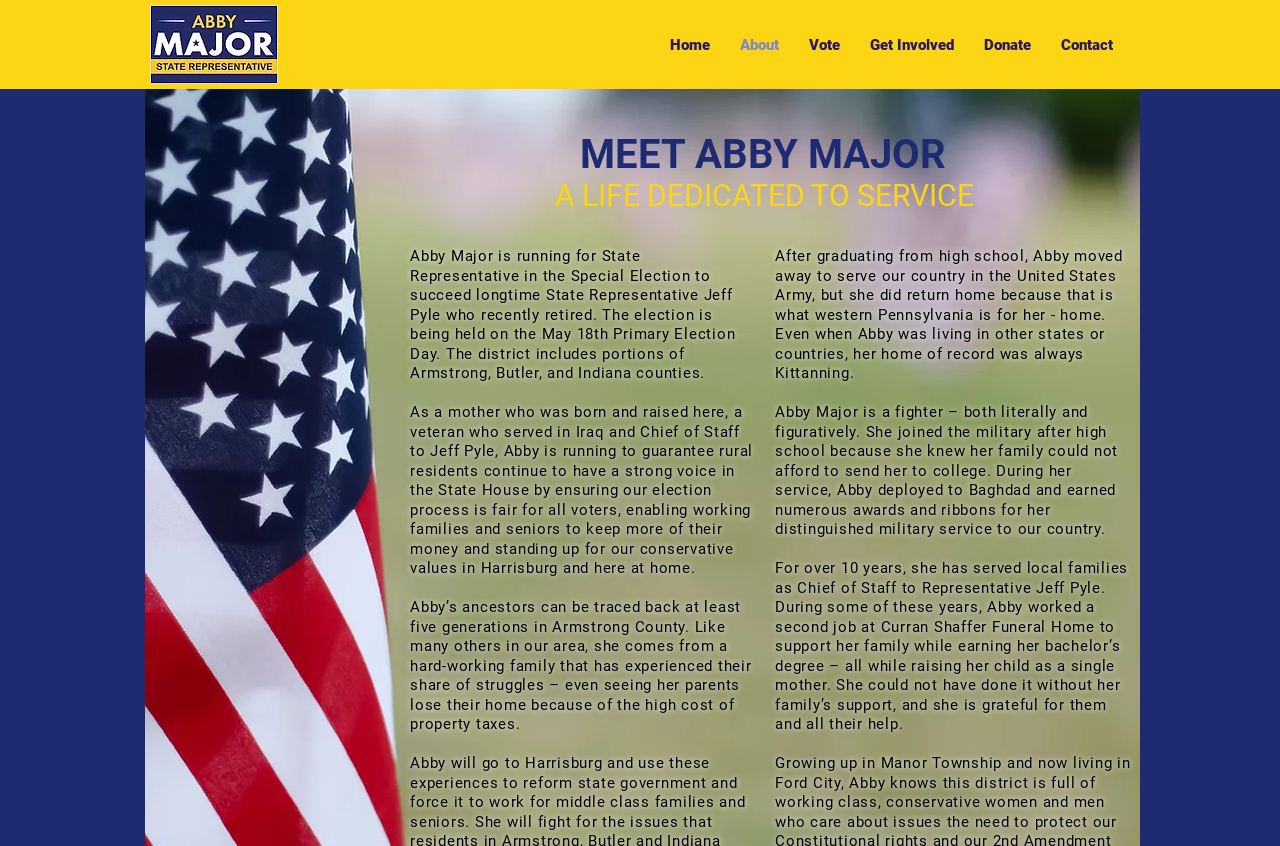Examine the image and give a thorough answer to the following question:
How many generations of Abby's ancestors are from Armstrong County?

The webpage states that Abby's ancestors can be traced back at least five generations in Armstrong County, indicating her strong roots in the area.